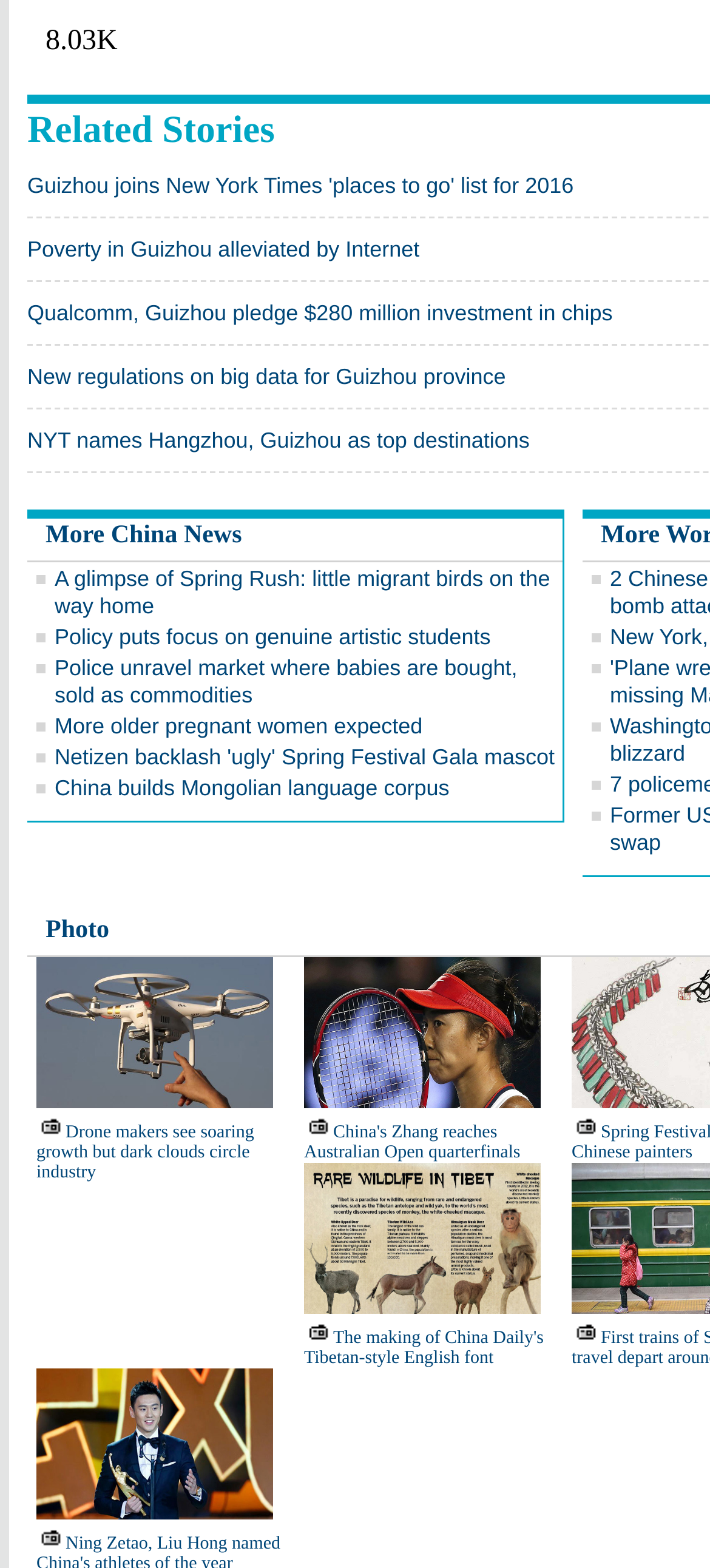Based on the element description: "Photo", identify the bounding box coordinates for this UI element. The coordinates must be four float numbers between 0 and 1, listed as [left, top, right, bottom].

[0.064, 0.585, 0.154, 0.602]